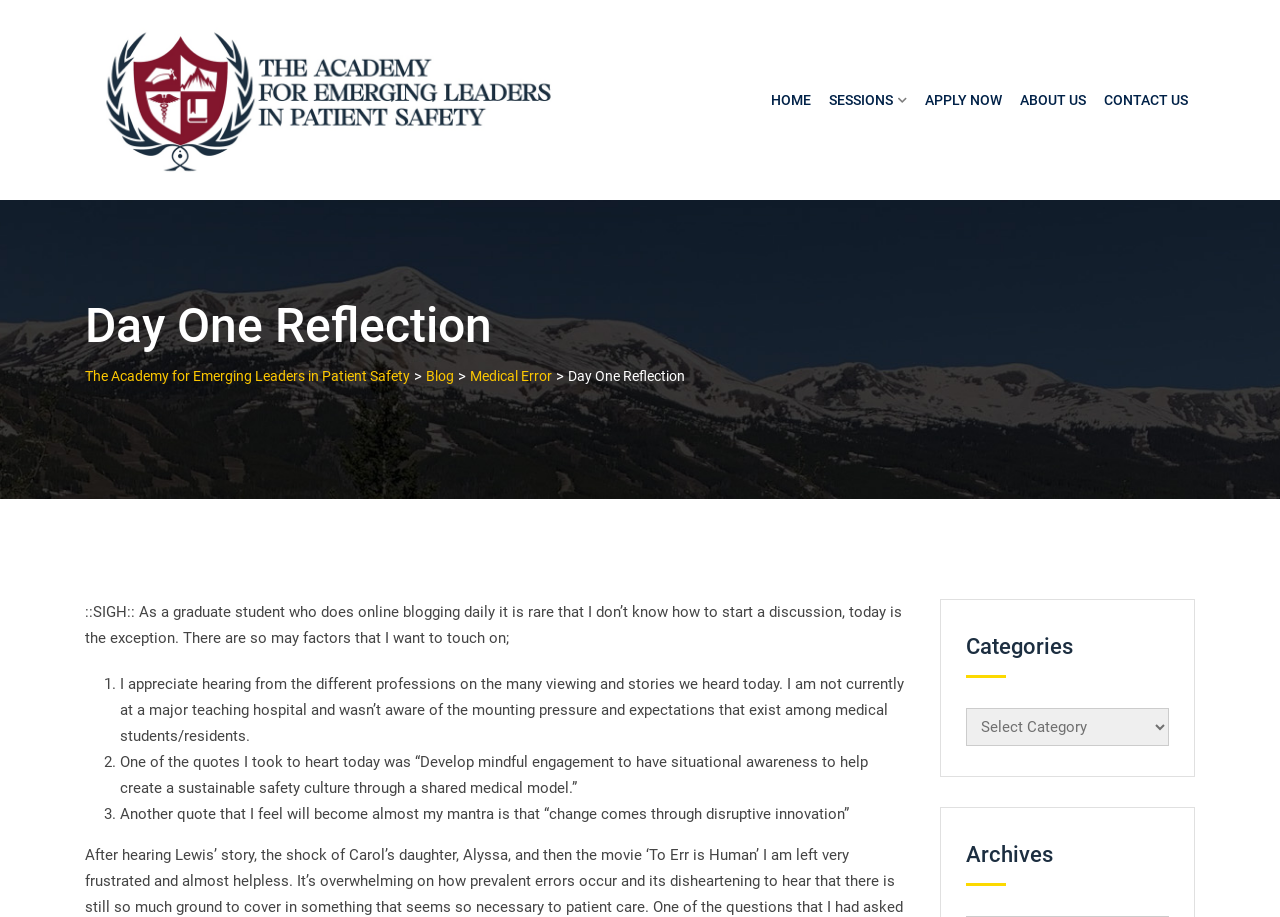Locate the bounding box coordinates of the clickable area needed to fulfill the instruction: "View the coursework writing service".

None